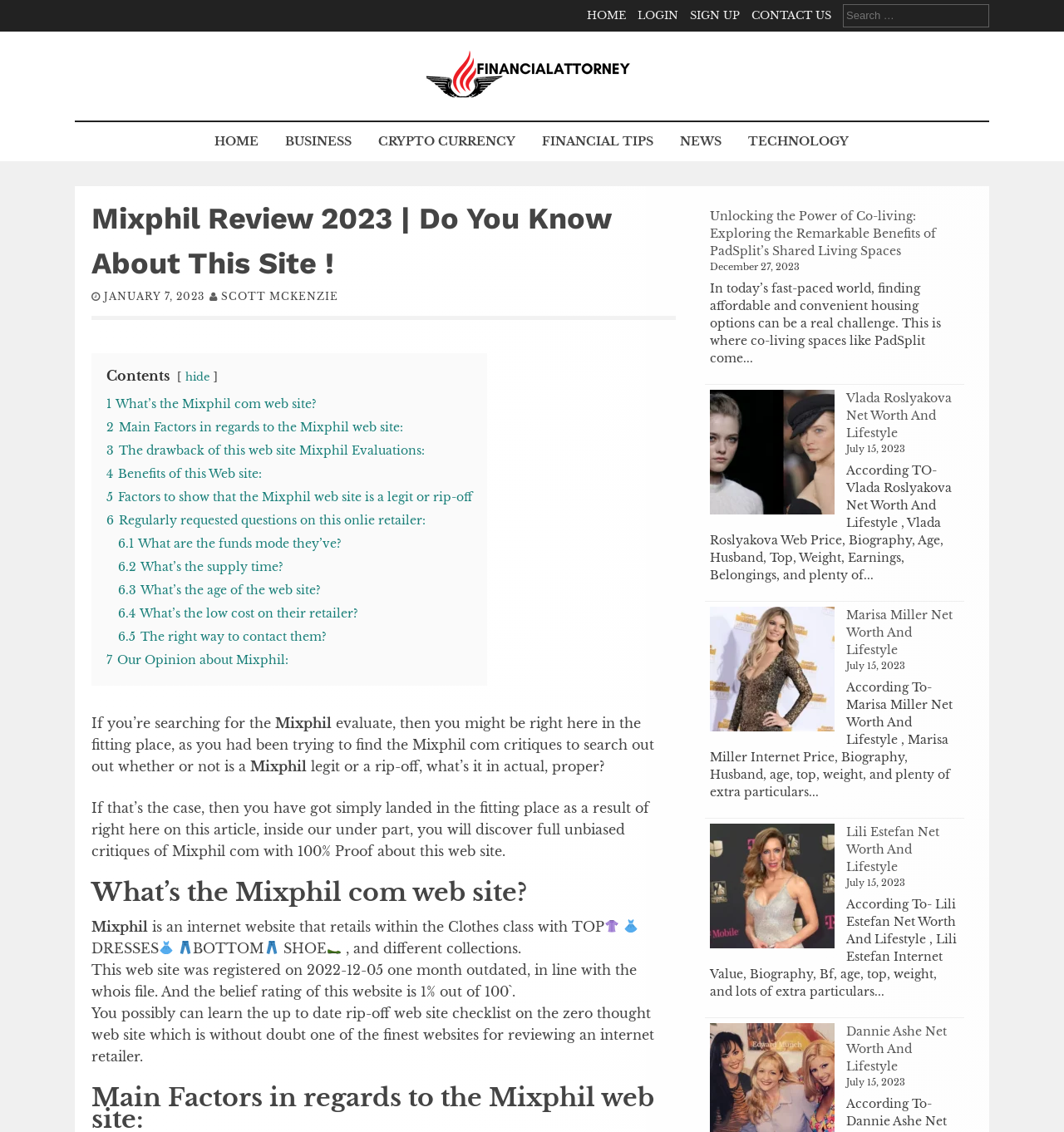Predict the bounding box of the UI element based on this description: "Scott McKenzie".

[0.208, 0.256, 0.318, 0.267]